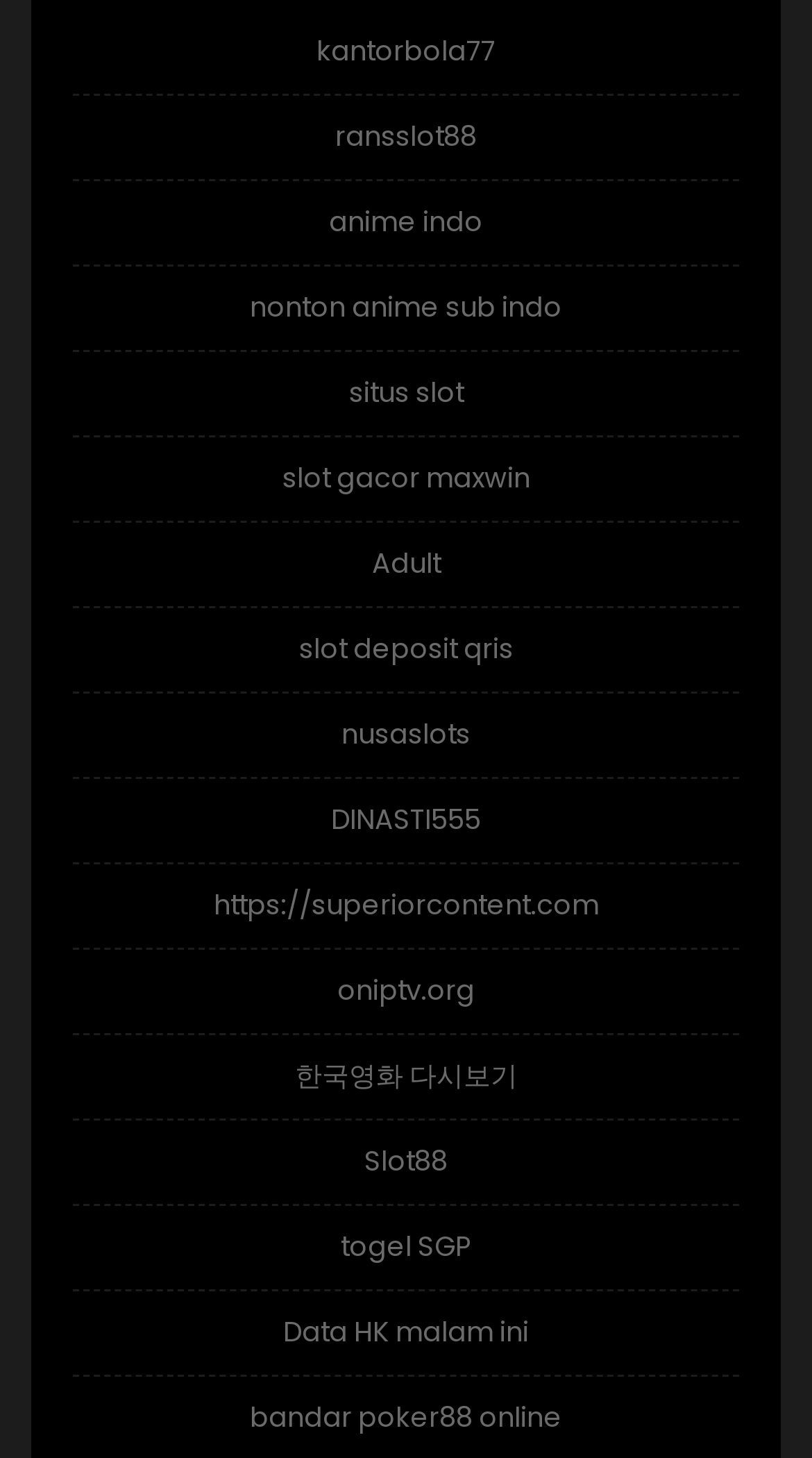How many links are on this webpage?
From the screenshot, provide a brief answer in one word or phrase.

20